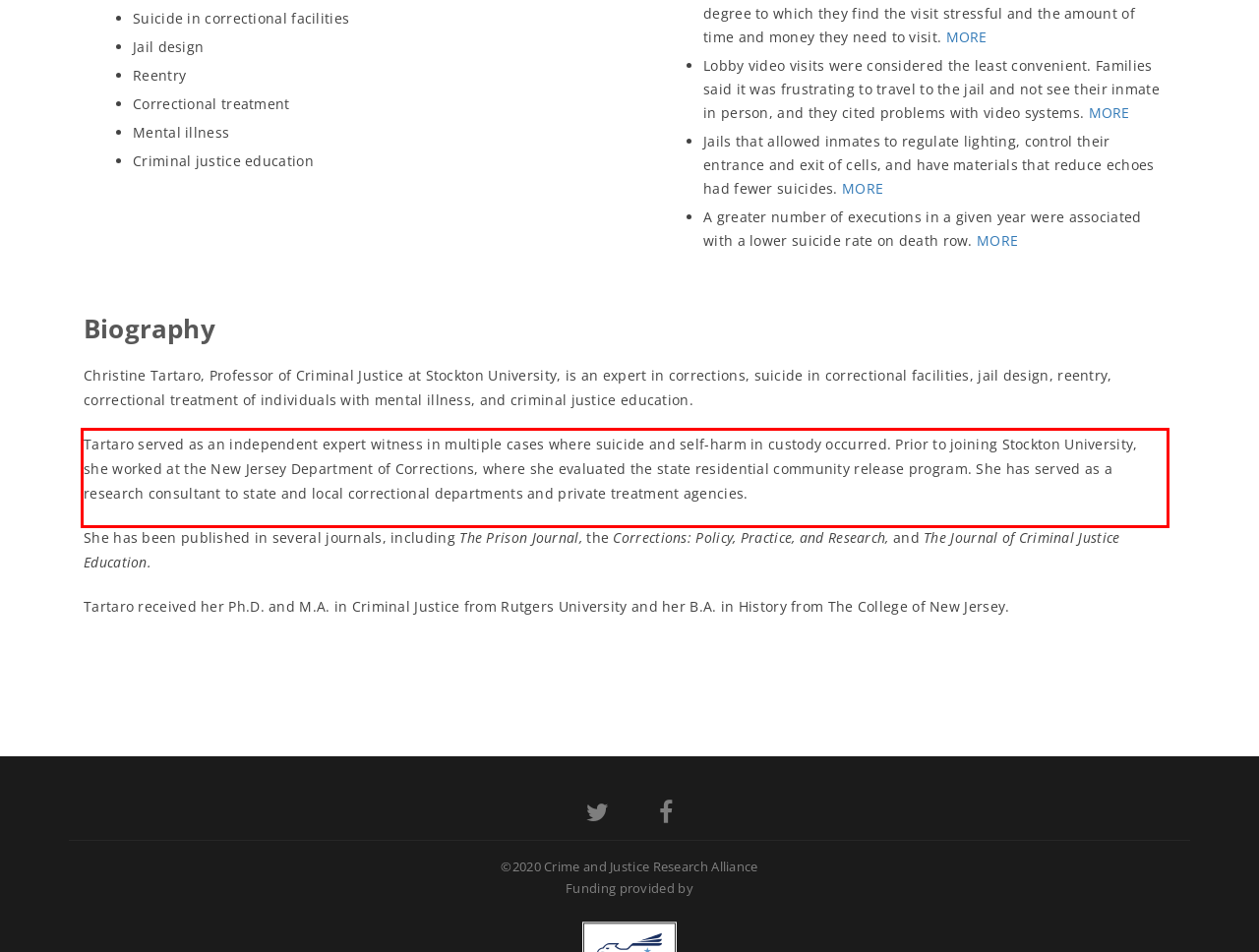Observe the screenshot of the webpage that includes a red rectangle bounding box. Conduct OCR on the content inside this red bounding box and generate the text.

Tartaro served as an independent expert witness in multiple cases where suicide and self-harm in custody occurred. Prior to joining Stockton University, she worked at the New Jersey Department of Corrections, where she evaluated the state residential community release program. She has served as a research consultant to state and local correctional departments and private treatment agencies.